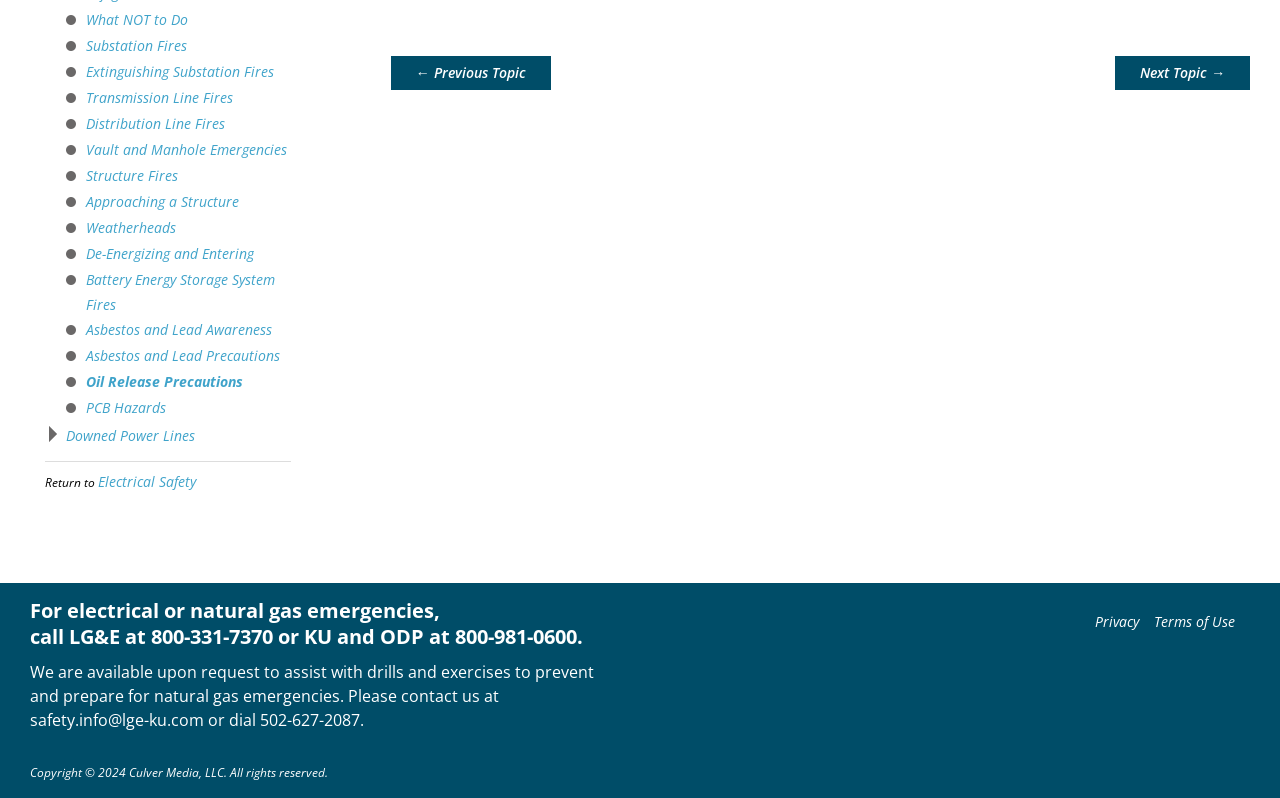Please determine the bounding box of the UI element that matches this description: Approaching a Structure. The coordinates should be given as (top-left x, top-left y, bottom-right x, bottom-right y), with all values between 0 and 1.

[0.048, 0.239, 0.187, 0.263]